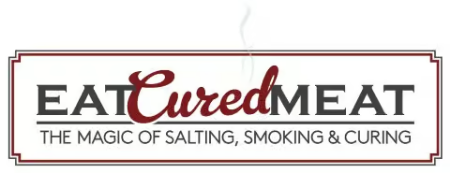What is suggested by the subtle smoke lines above the text?
Please use the visual content to give a single word or phrase answer.

Traditional smoking methods